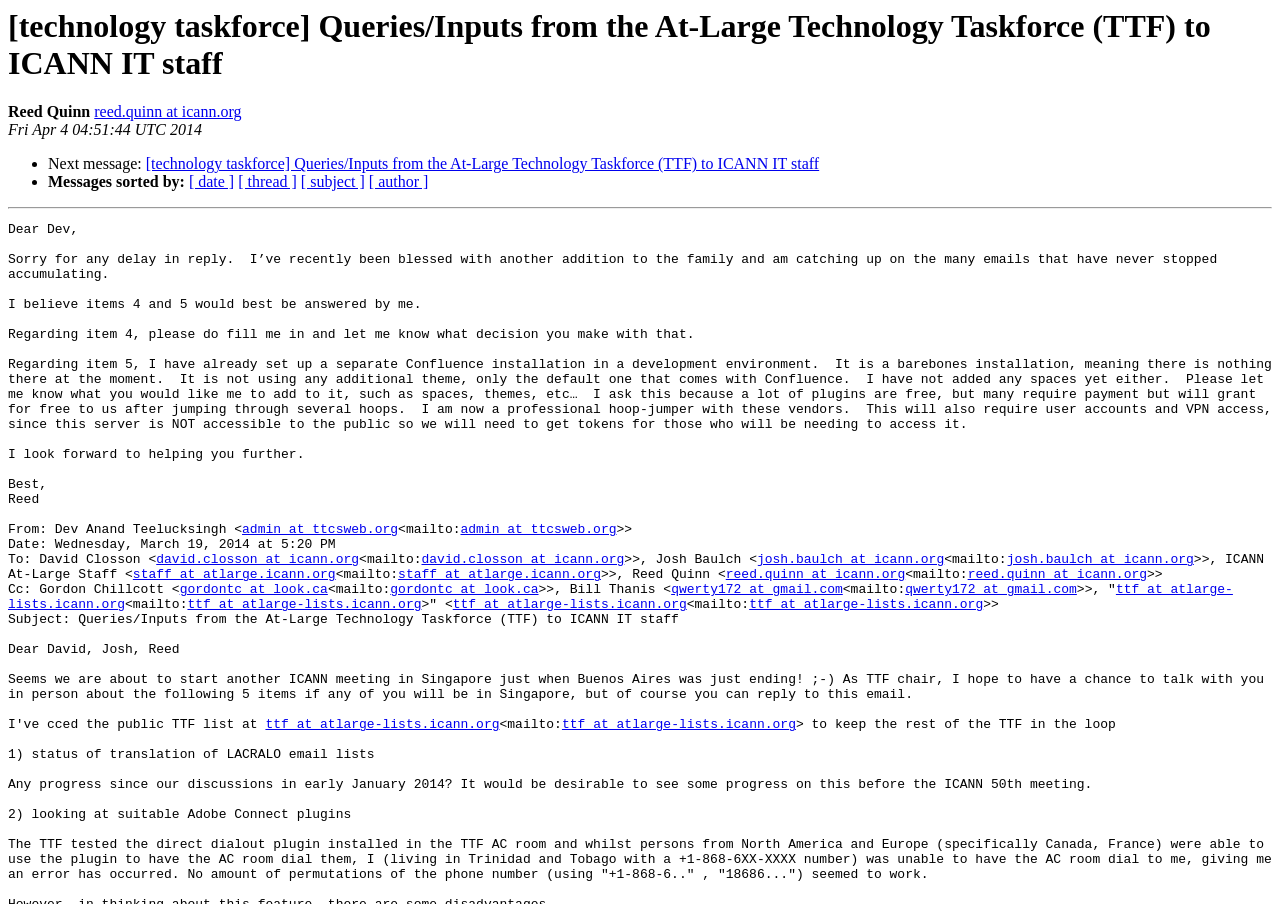What is the reason for the delay in reply mentioned in the email?
Refer to the image and provide a detailed answer to the question.

The reason for the delay in reply mentioned in the email is that Reed has recently been blessed with another addition to the family, as stated in the email, which has caused him to fall behind on his emails.